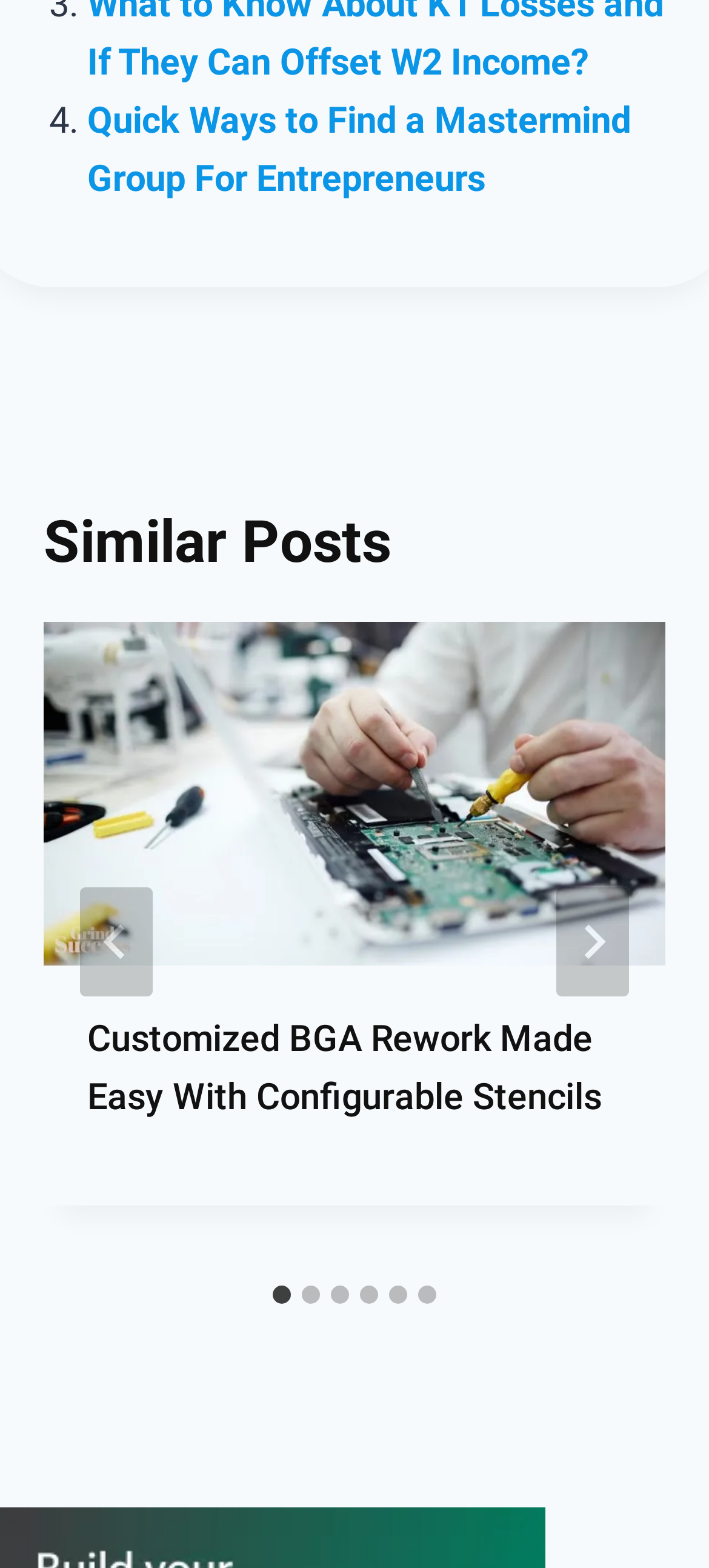What is the purpose of the button with the text 'Next'?
Please provide a detailed and thorough answer to the question.

I inferred the purpose of the button with the text 'Next' by looking at its position and context within the webpage. It is located near the 'Go to last slide' button and is part of the slide navigation controls.